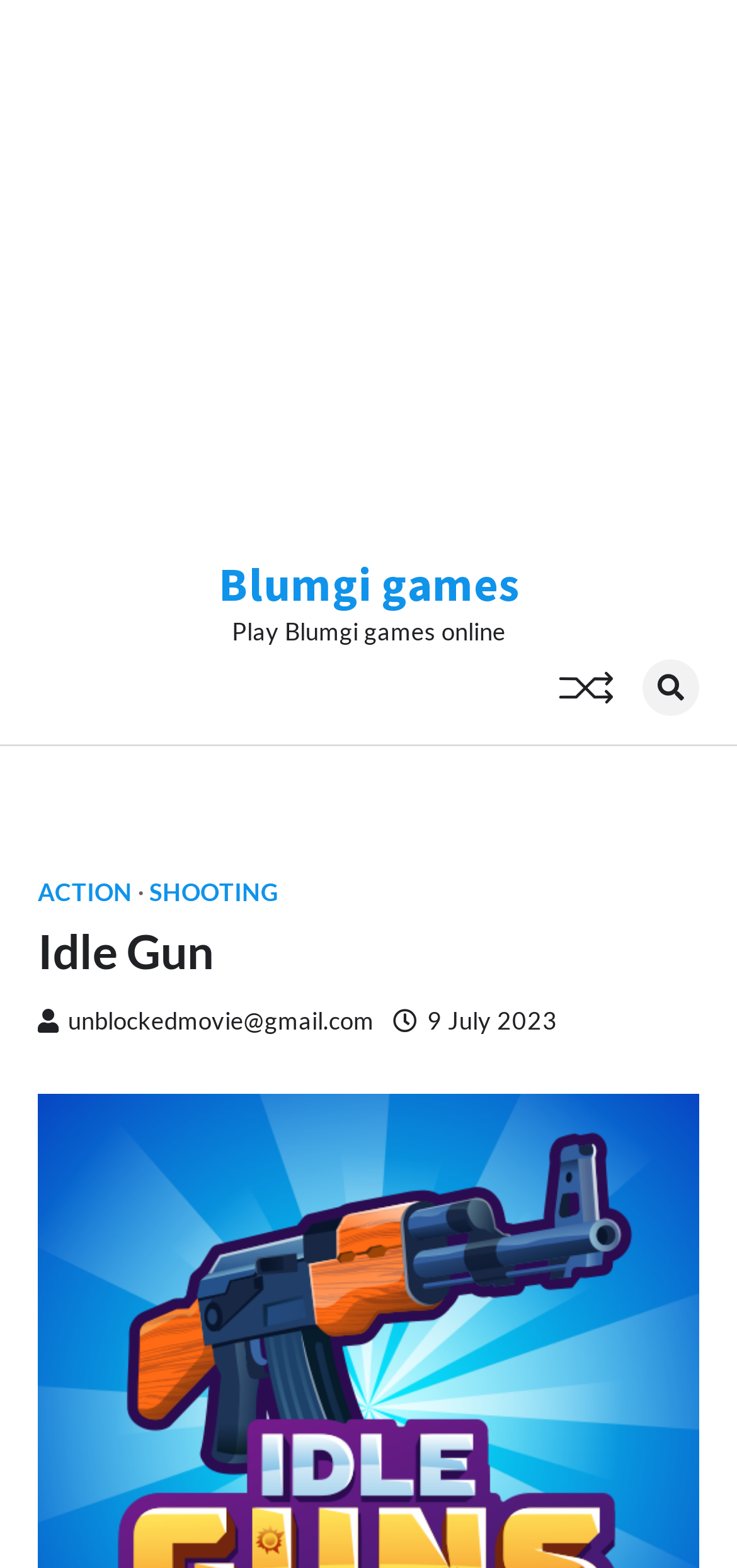What is the date mentioned on the webpage?
Provide a detailed answer to the question, using the image to inform your response.

I found this date by looking at the link element with the text ' 9 July 2023', which suggests that this is a specific date mentioned on the webpage.